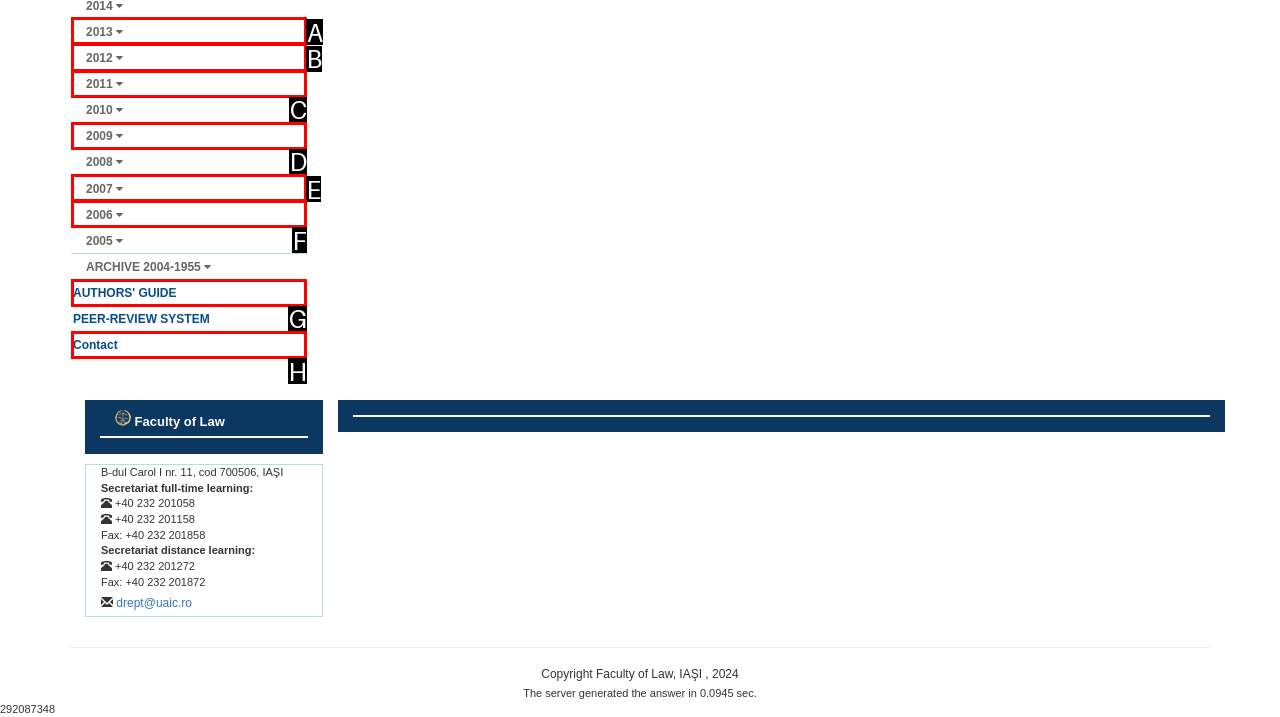Given the description: AUTHORS' GUIDE, identify the HTML element that corresponds to it. Respond with the letter of the correct option.

G